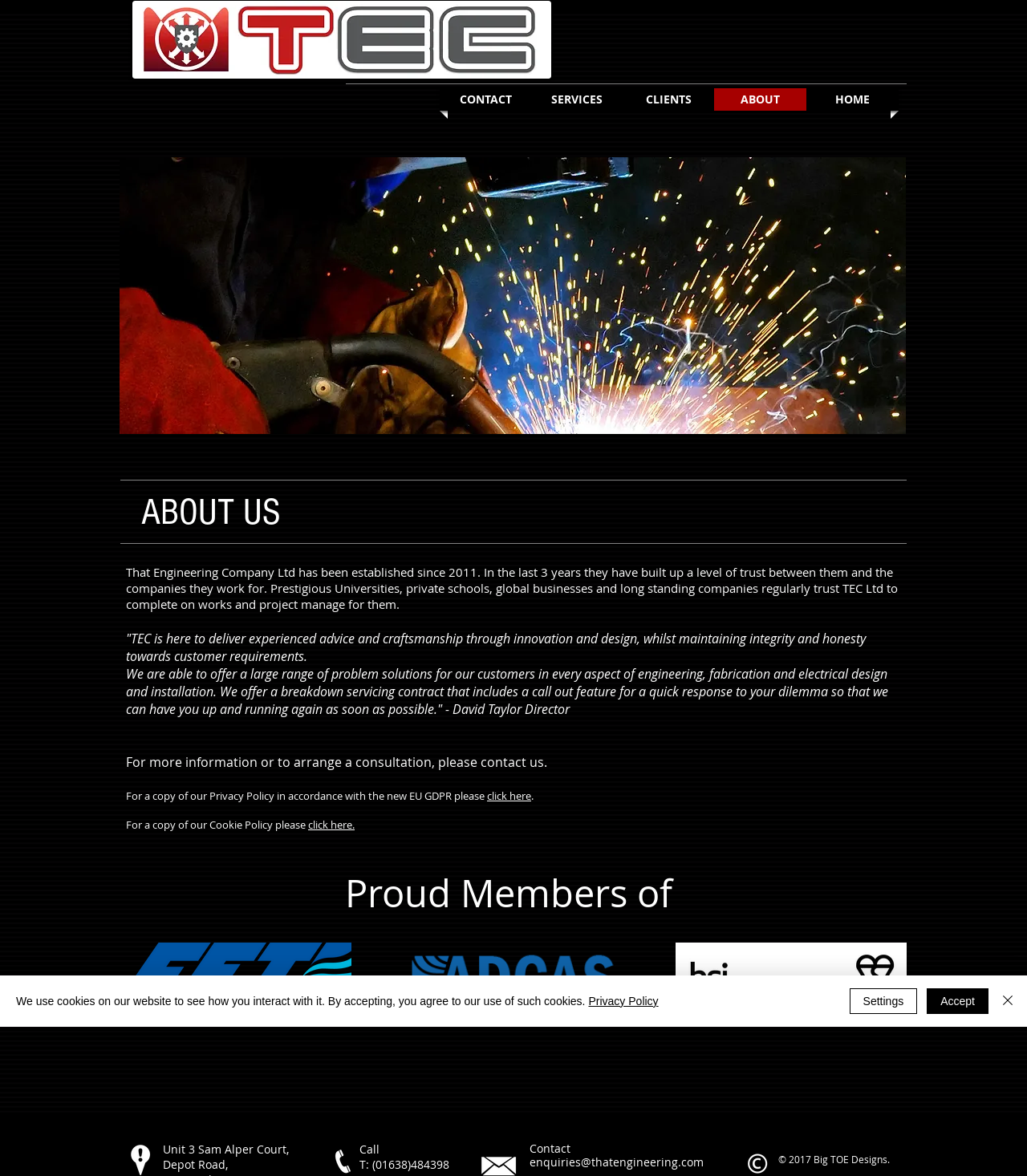Refer to the image and provide an in-depth answer to the question:
What services does the company offer?

I found the services offered by the company by reading the text 'We are able to offer a large range of problem solutions for our customers in every aspect of engineering, fabrication and electrical design and installation.' which explicitly mentions the services provided by the company.